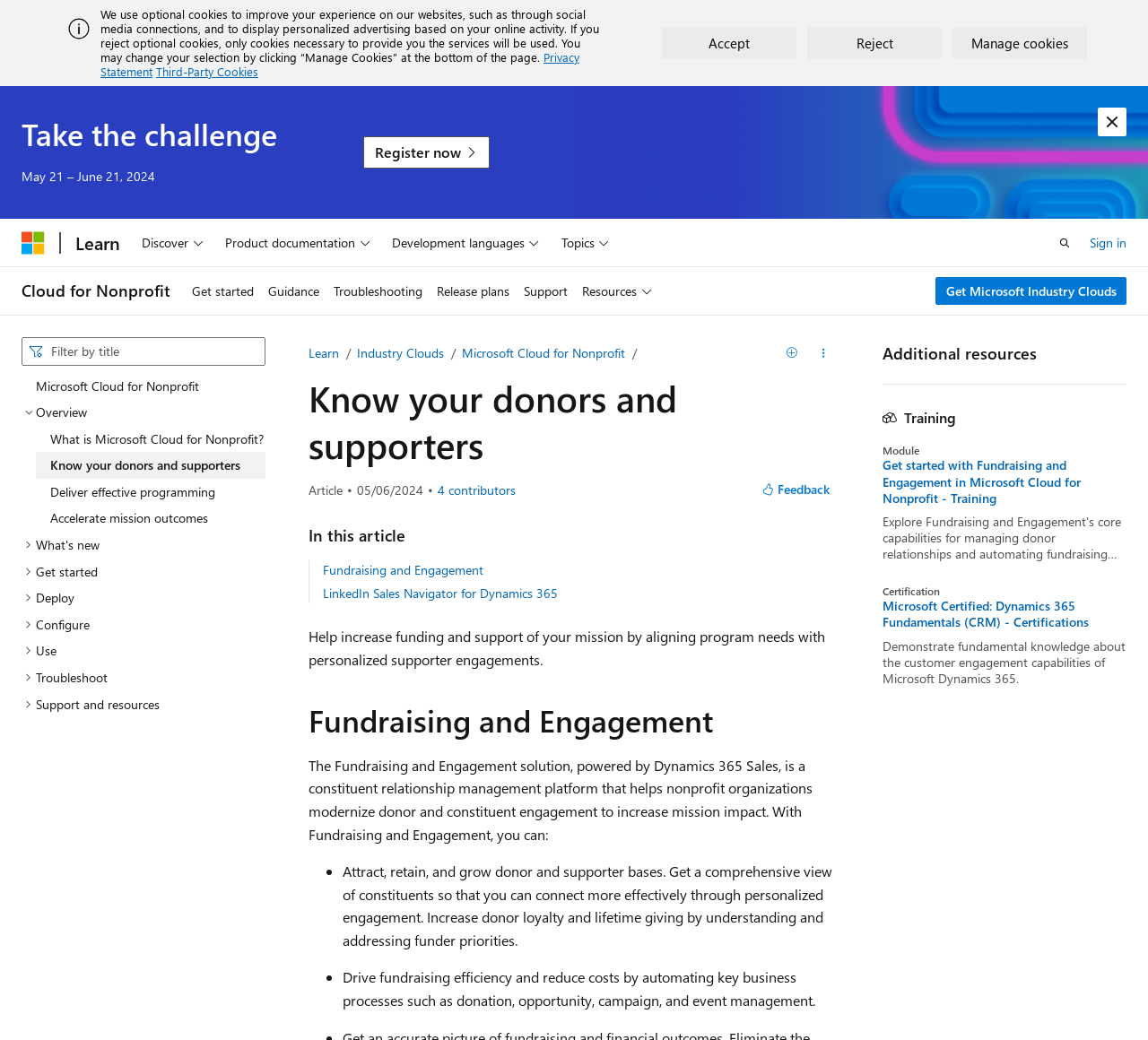Locate the bounding box coordinates of the area to click to fulfill this instruction: "Search". The bounding box should be presented as four float numbers between 0 and 1, in the order [left, top, right, bottom].

[0.019, 0.324, 0.231, 0.351]